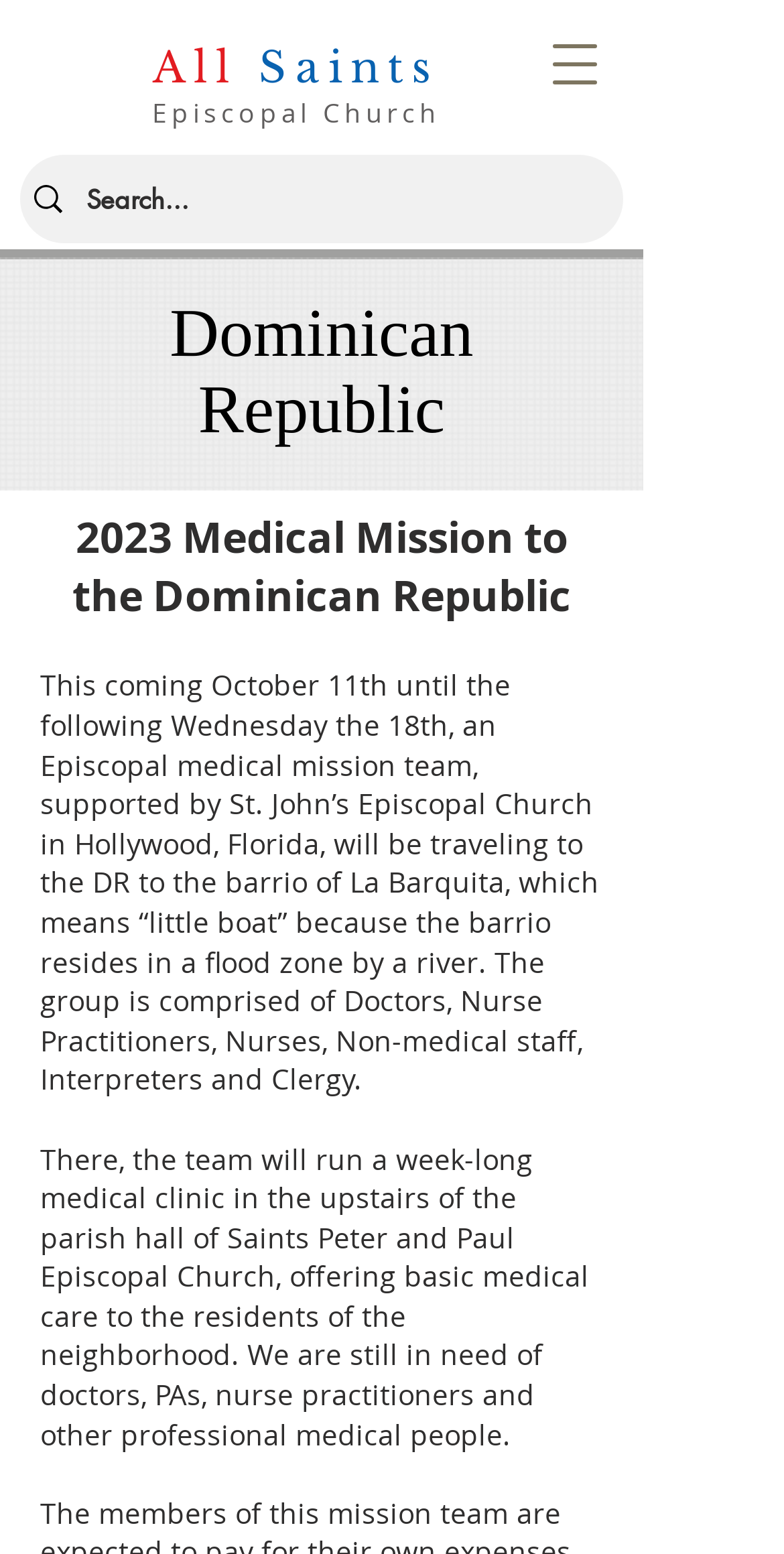What is the name of the church?
Kindly answer the question with as much detail as you can.

The name of the church can be found in the heading element with the text 'All Saints' and also in the link element with the same text, which is located at the top of the webpage.